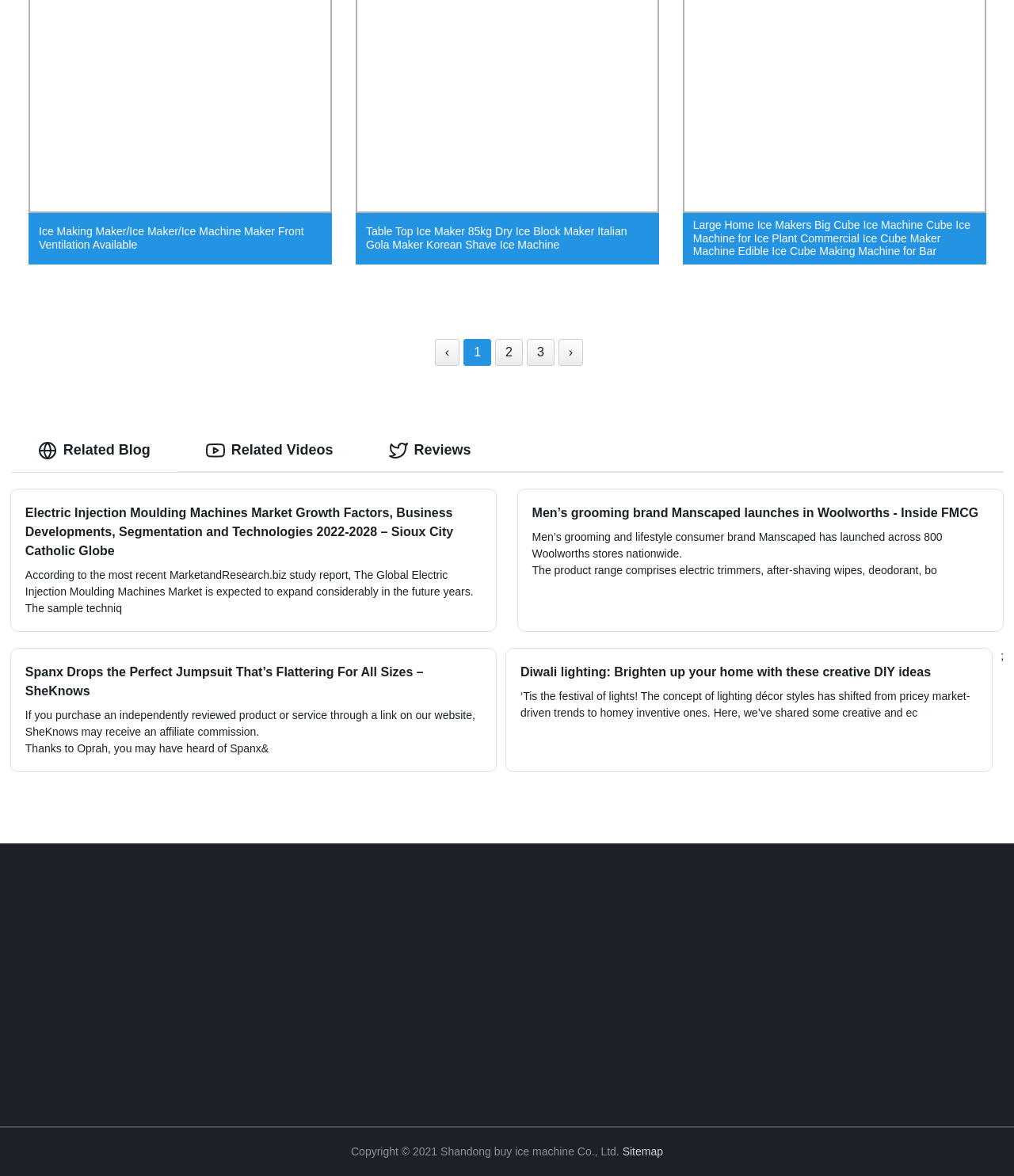Refer to the screenshot and give an in-depth answer to this question: What is the current page number?

The current page number can be determined by looking at the pagination links at the top of the page, where it says '1' and has links to other page numbers.